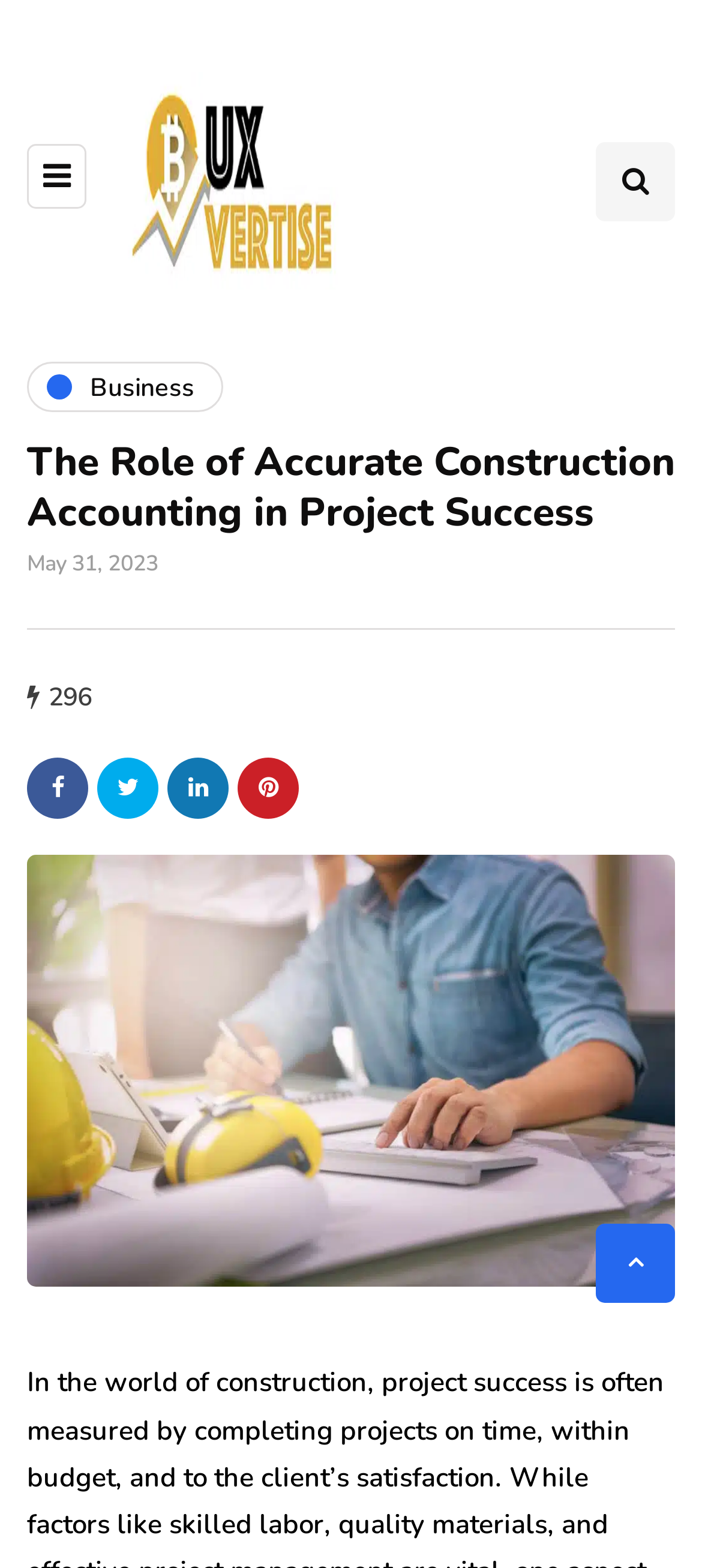Give a one-word or one-phrase response to the question: 
What is the company name in the top-left corner?

Buxvertise